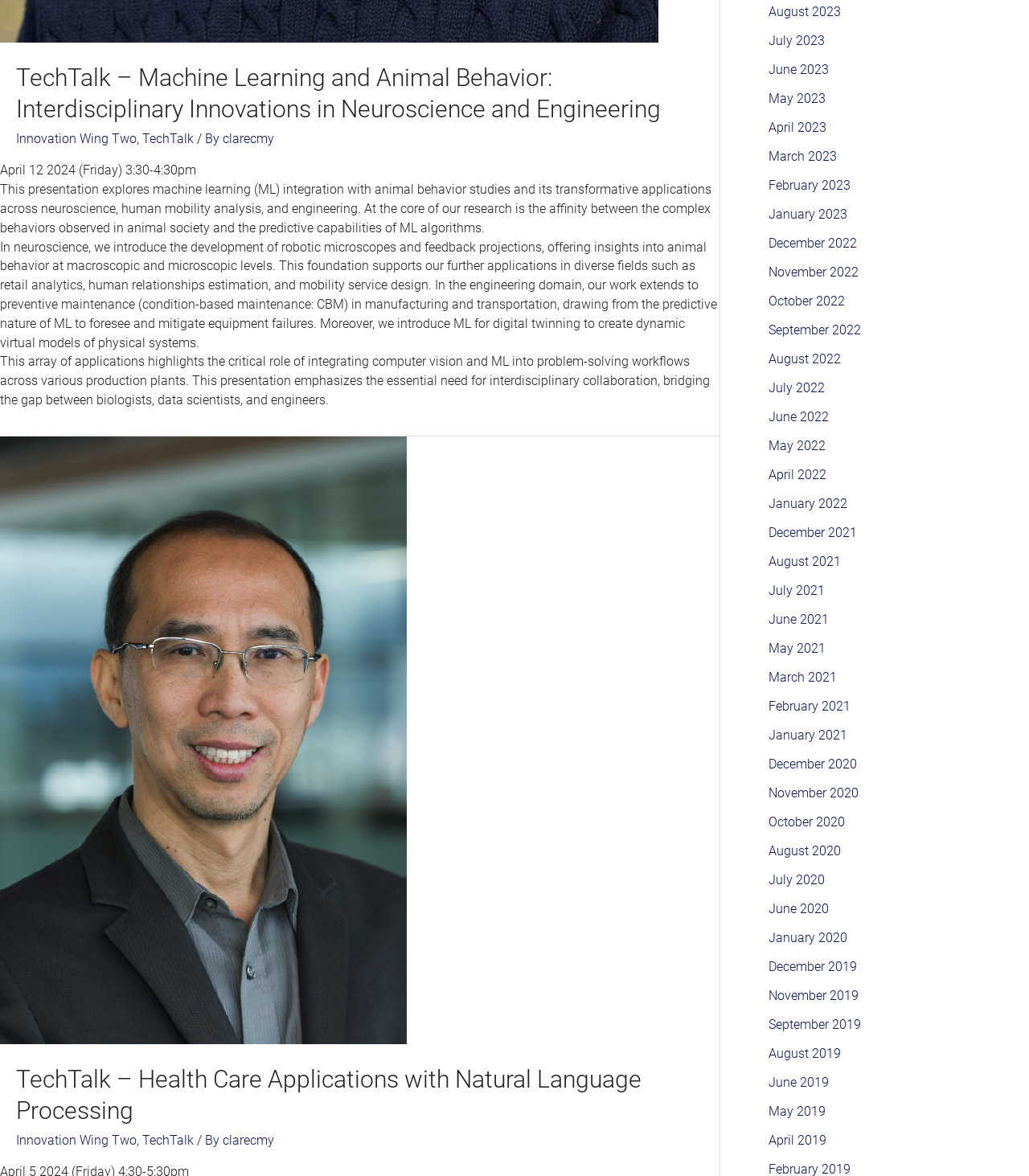Please identify the coordinates of the bounding box that should be clicked to fulfill this instruction: "go to Innovation Wing Two".

[0.016, 0.111, 0.133, 0.124]